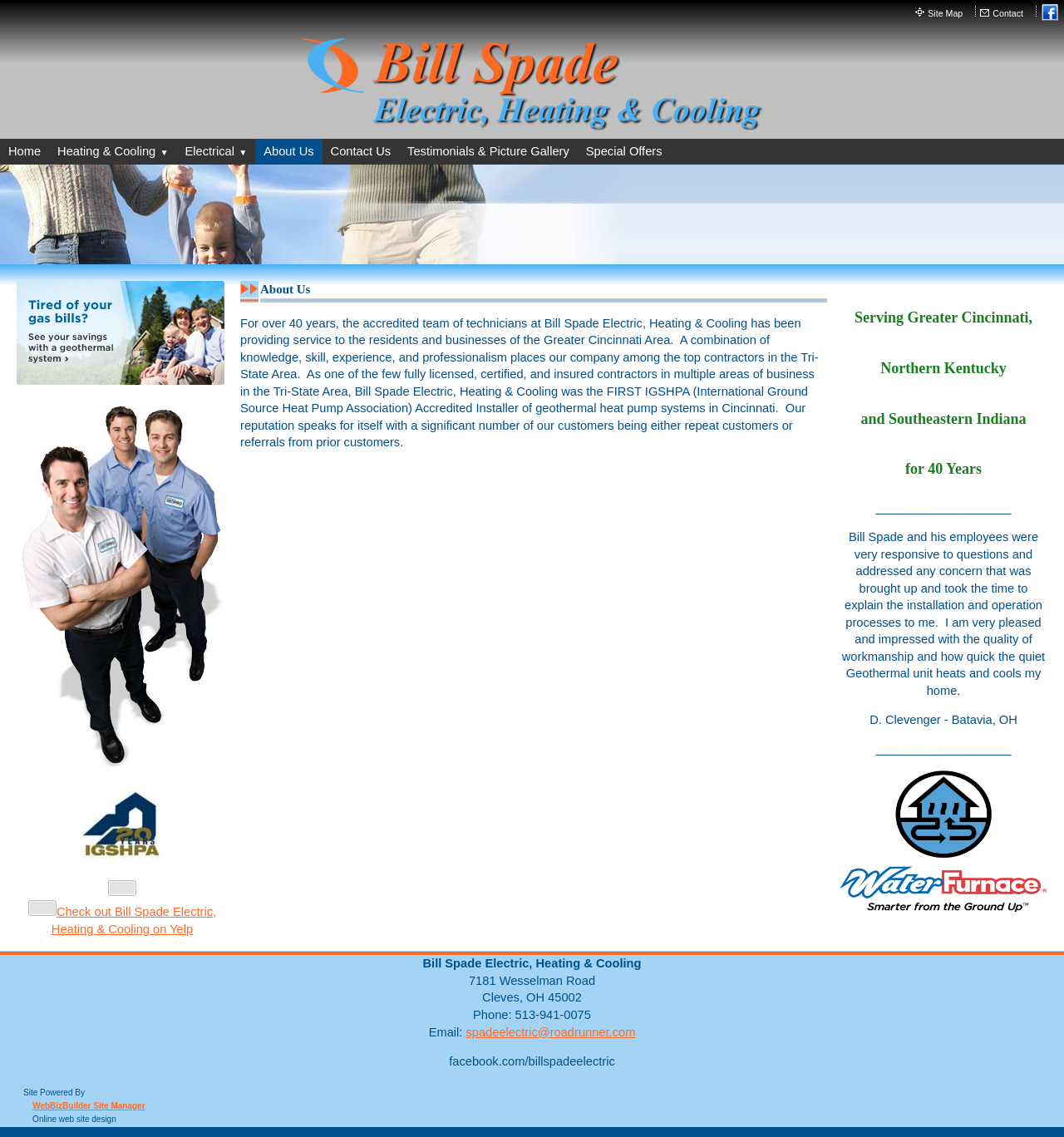Locate the bounding box coordinates of the clickable part needed for the task: "Learn more about About Us".

[0.24, 0.122, 0.303, 0.144]